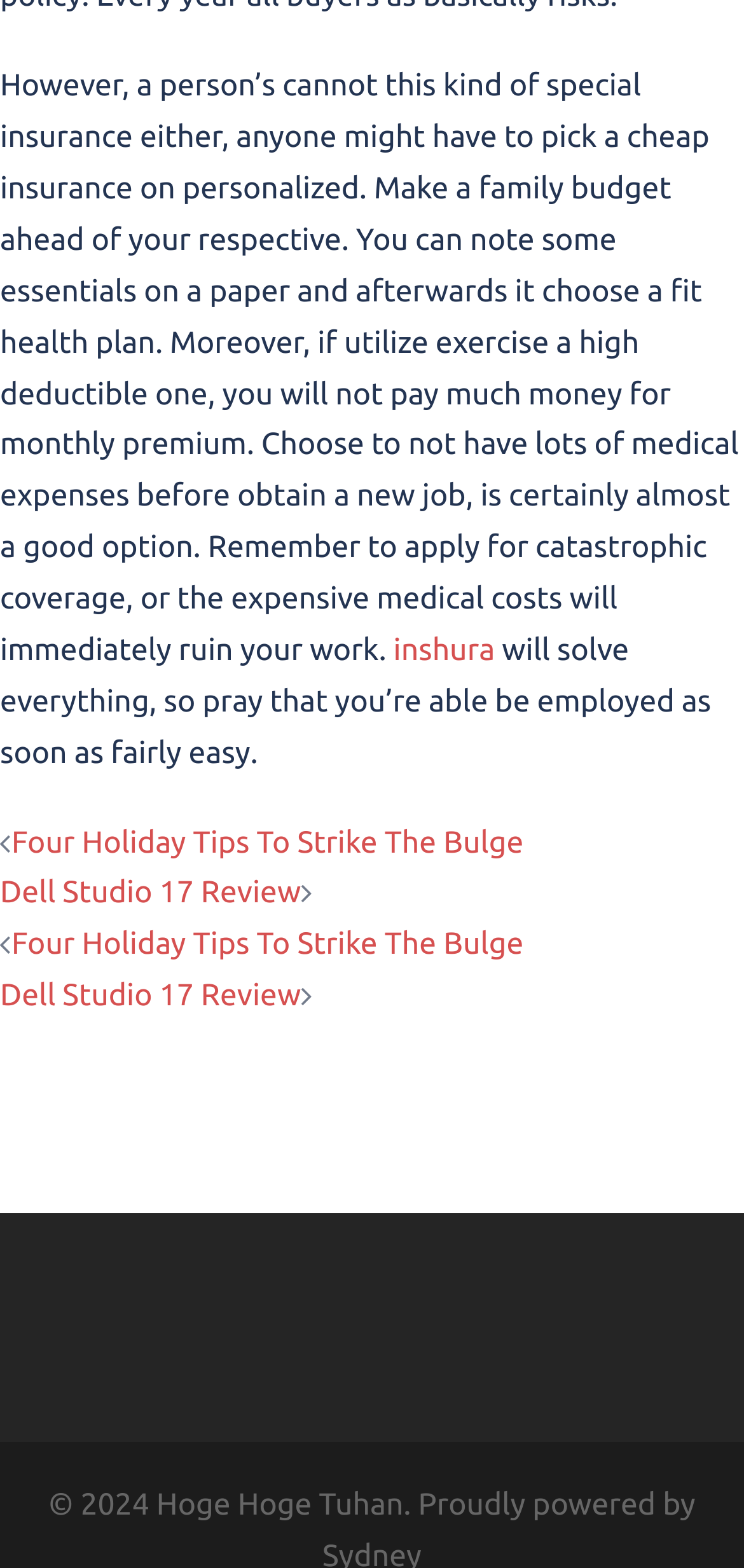Please analyze the image and provide a thorough answer to the question:
How many links are there on the webpage?

I counted the links on the webpage, including 'inshura', 'Four Holiday Tips To Strike The Bulge', 'Dell Studio 17 Review', and two duplicates of the latter two links.